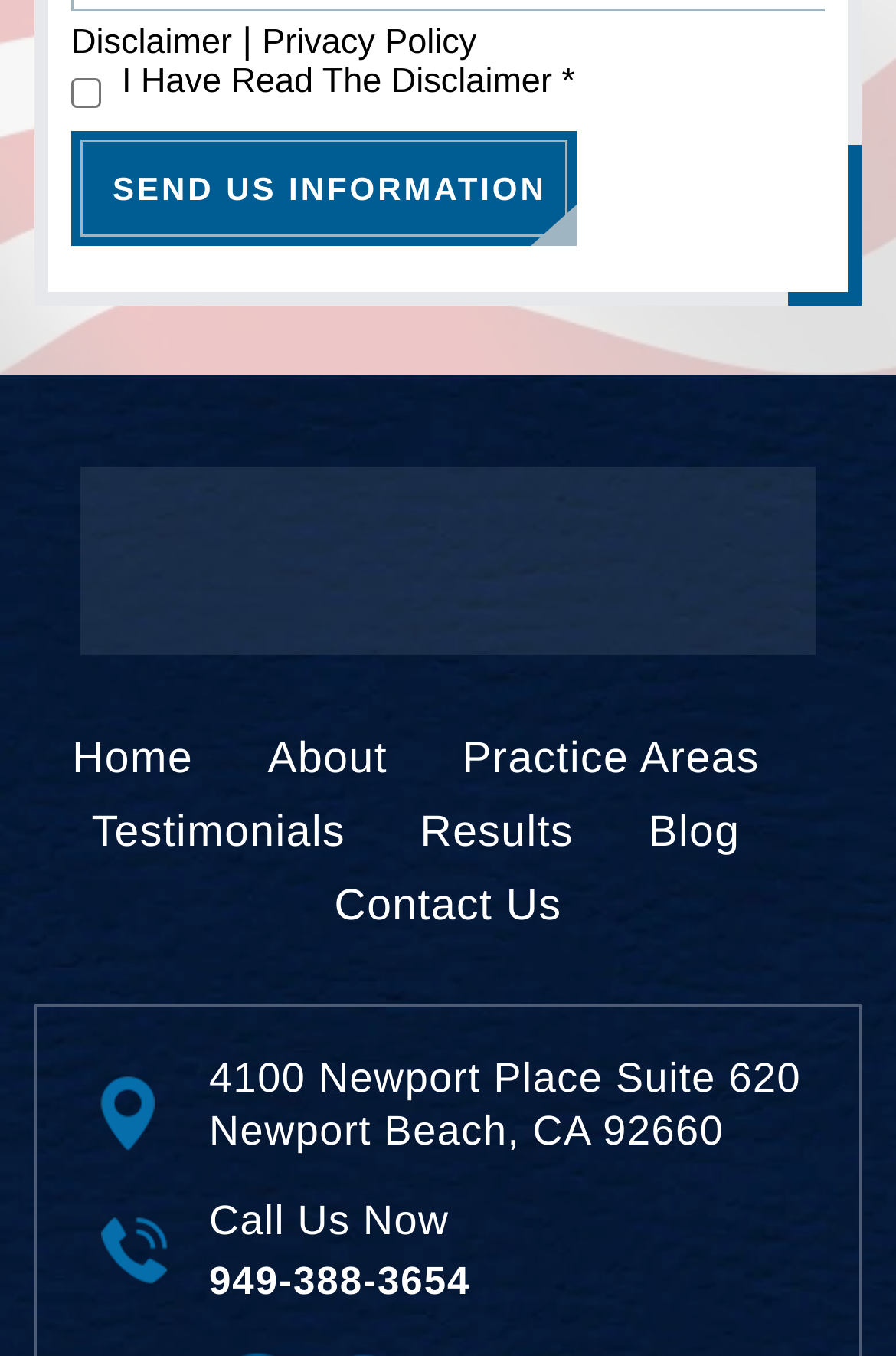Given the element description, predict the bounding box coordinates in the format (top-left x, top-left y, bottom-right x, bottom-right y). Make sure all values are between 0 and 1. Here is the element description: Privacy Policy

[0.292, 0.018, 0.532, 0.044]